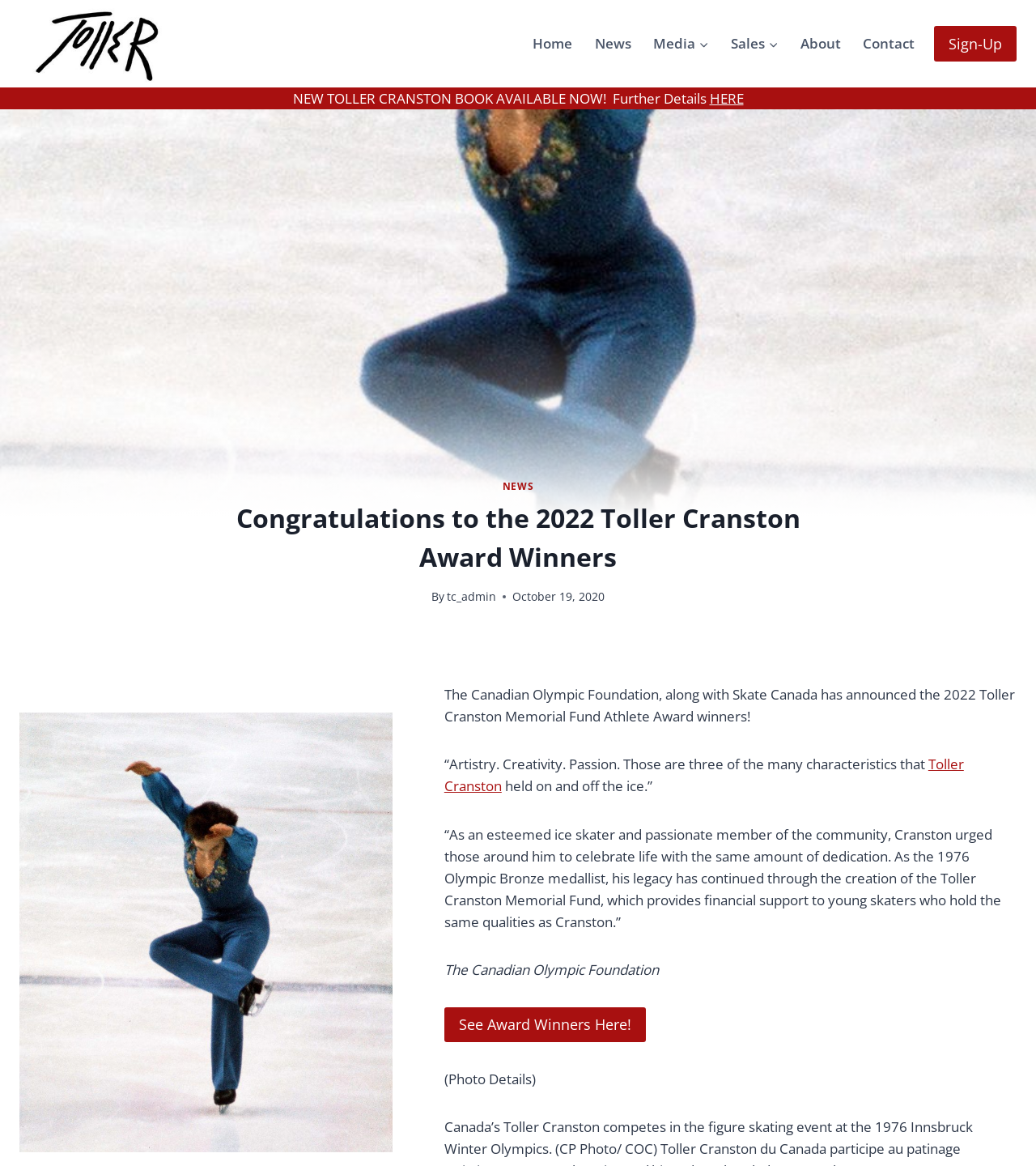Using the element description: "alt="Toller Cranston Signature Small"", determine the bounding box coordinates. The coordinates should be in the format [left, top, right, bottom], with values between 0 and 1.

[0.019, 0.0, 0.175, 0.075]